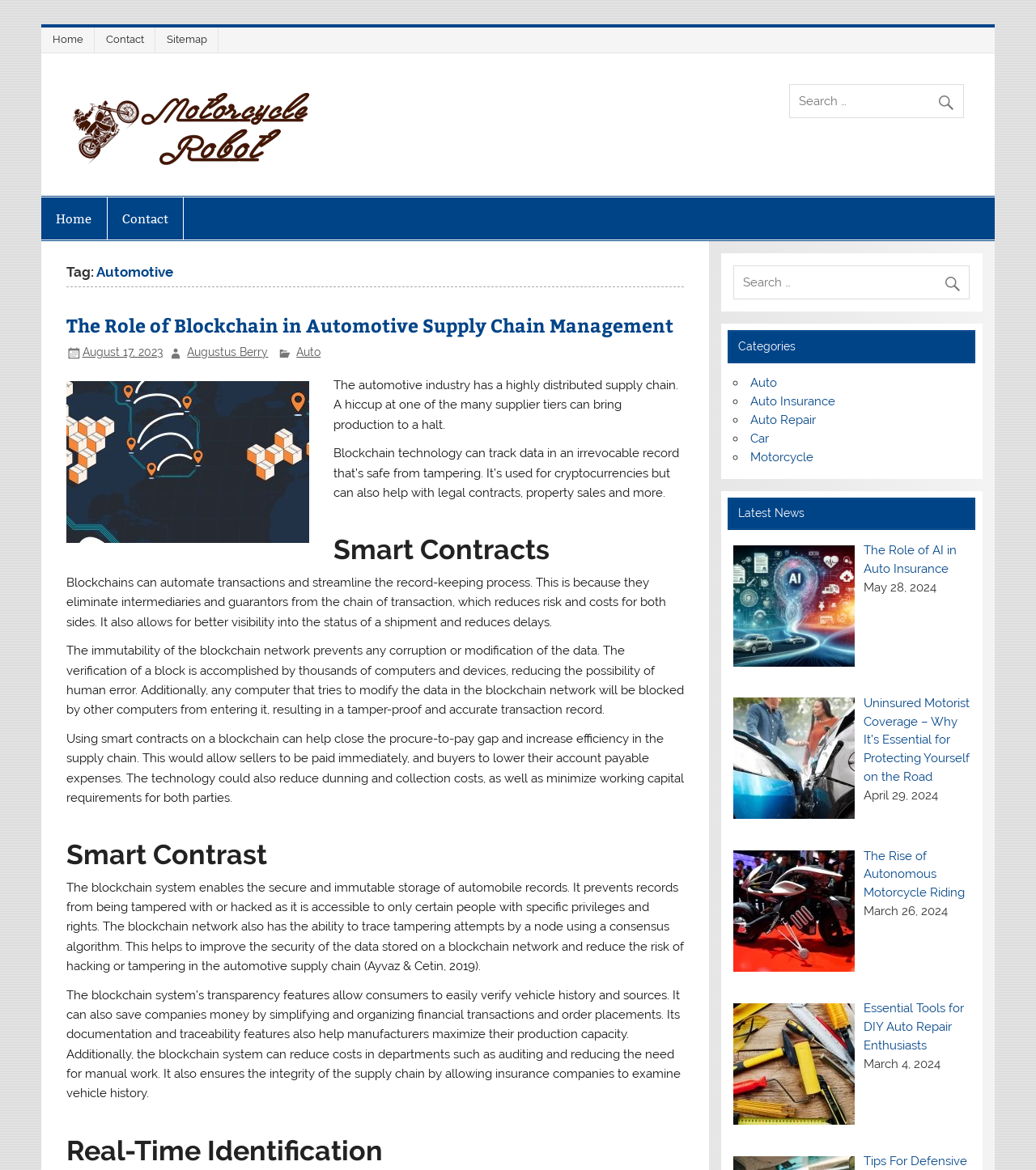What is the function of the button with the icon ''?
Using the image as a reference, answer the question in detail.

The button with the icon '' is located next to the search box, and its function is to submit the search query.